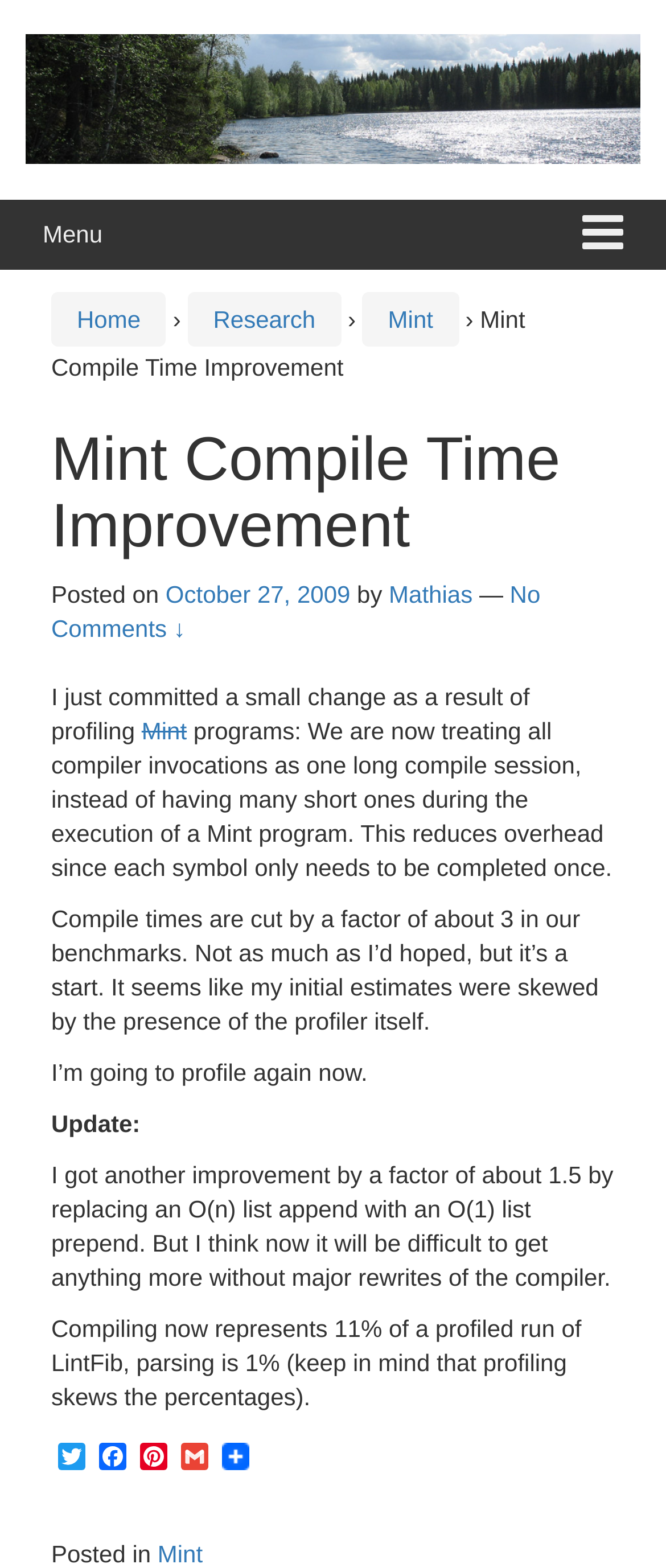Pinpoint the bounding box coordinates of the clickable area necessary to execute the following instruction: "Click on the 'Share' link". The coordinates should be given as four float numbers between 0 and 1, namely [left, top, right, bottom].

[0.323, 0.92, 0.385, 0.942]